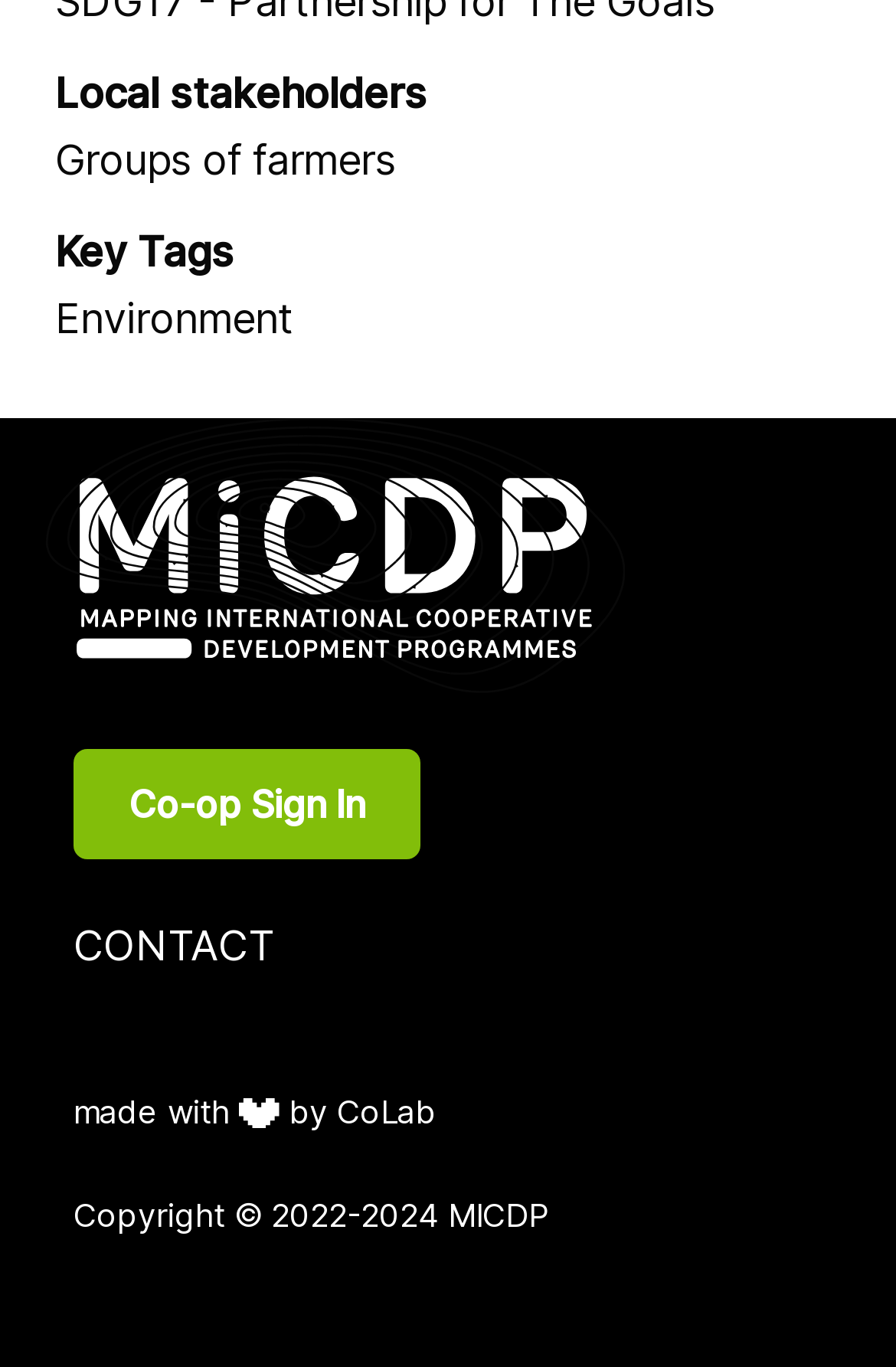Analyze the image and give a detailed response to the question:
What is the name of the program mentioned on the page?

The link with the text 'Mapping International Cooperative Development Programmes' is present on the page, which suggests that this is the name of a program mentioned on the page.